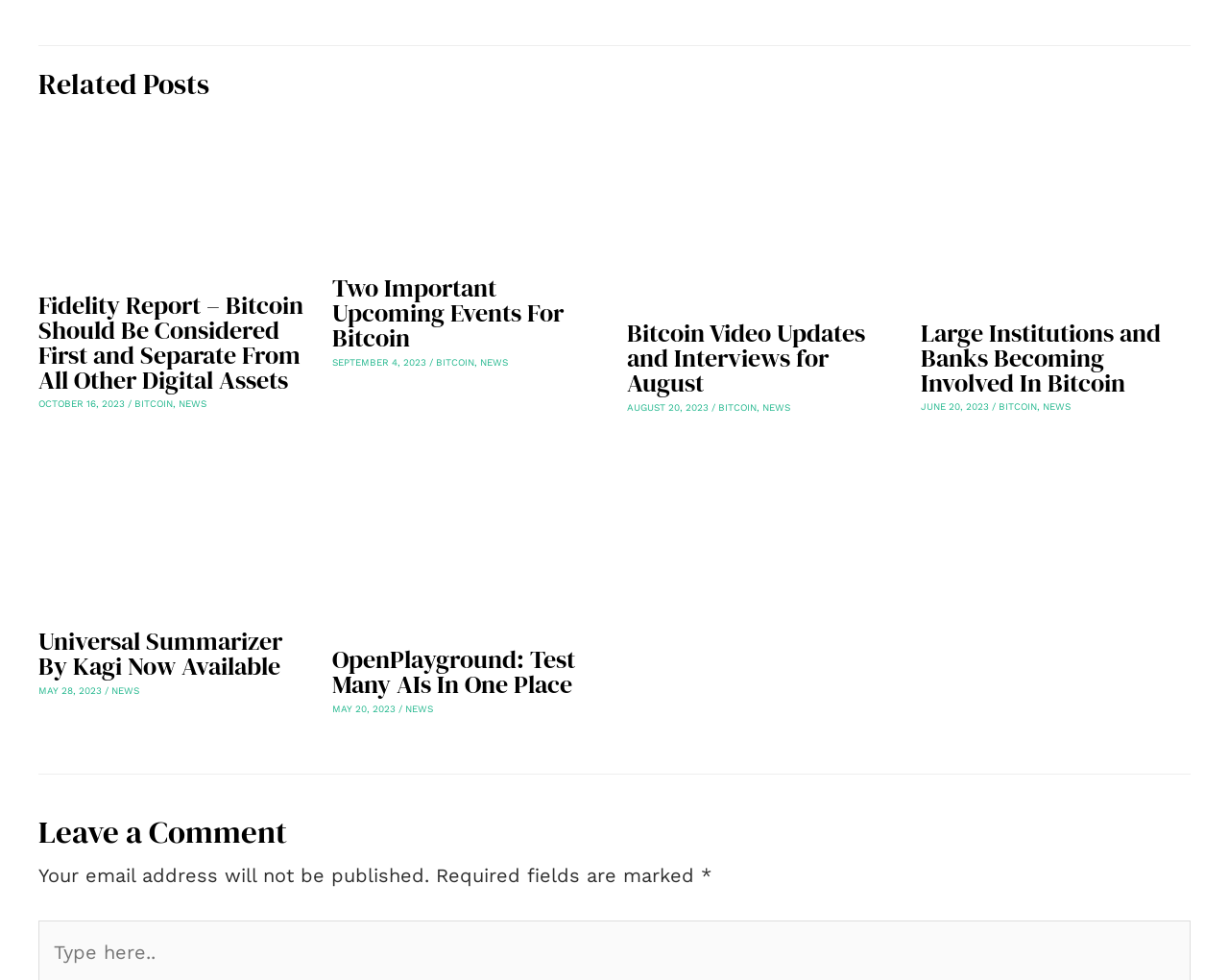Please determine the bounding box coordinates for the element that should be clicked to follow these instructions: "Read more about Fidelity Report – Bitcoin Should Be Considered First and Separate From All Other Digital Assets".

[0.031, 0.188, 0.251, 0.212]